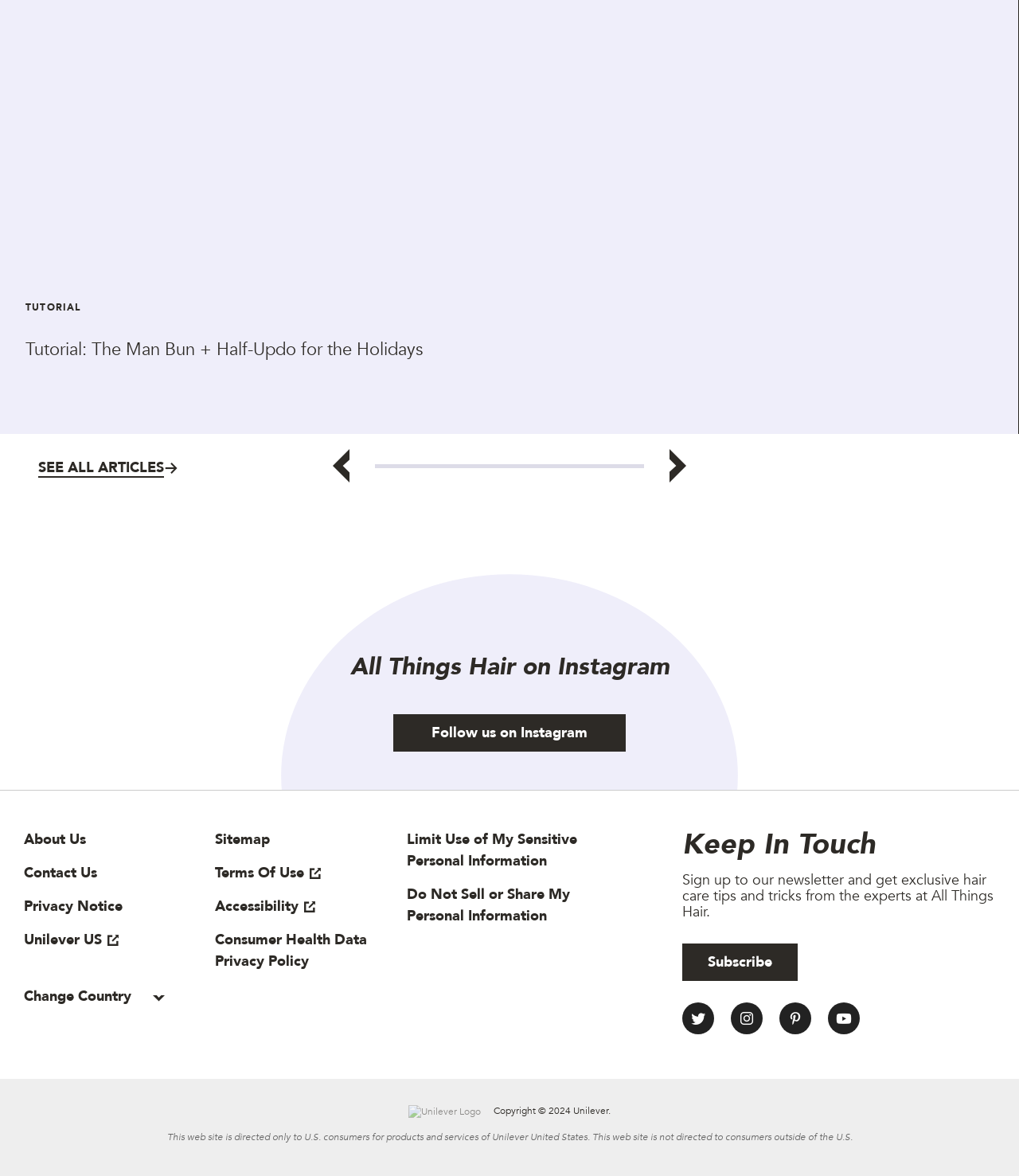What is the target audience of this website?
Kindly offer a detailed explanation using the data available in the image.

The target audience of this website can be determined by reading the text 'This web site is directed only to U.S. consumers for products and services of Unilever United States.' which is located at the bottom of the webpage.